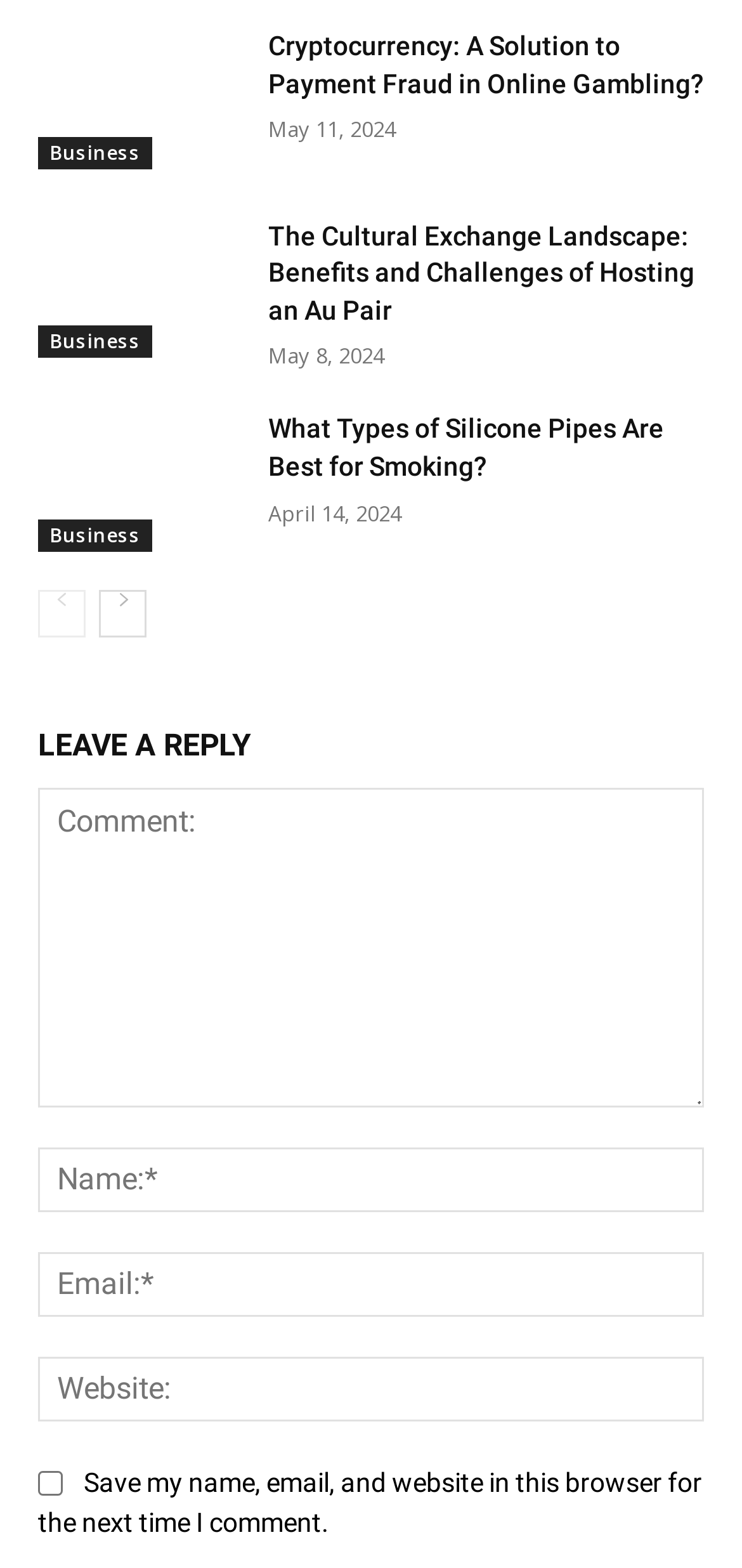How many textboxes are there in the comment section?
Using the visual information, answer the question in a single word or phrase.

4